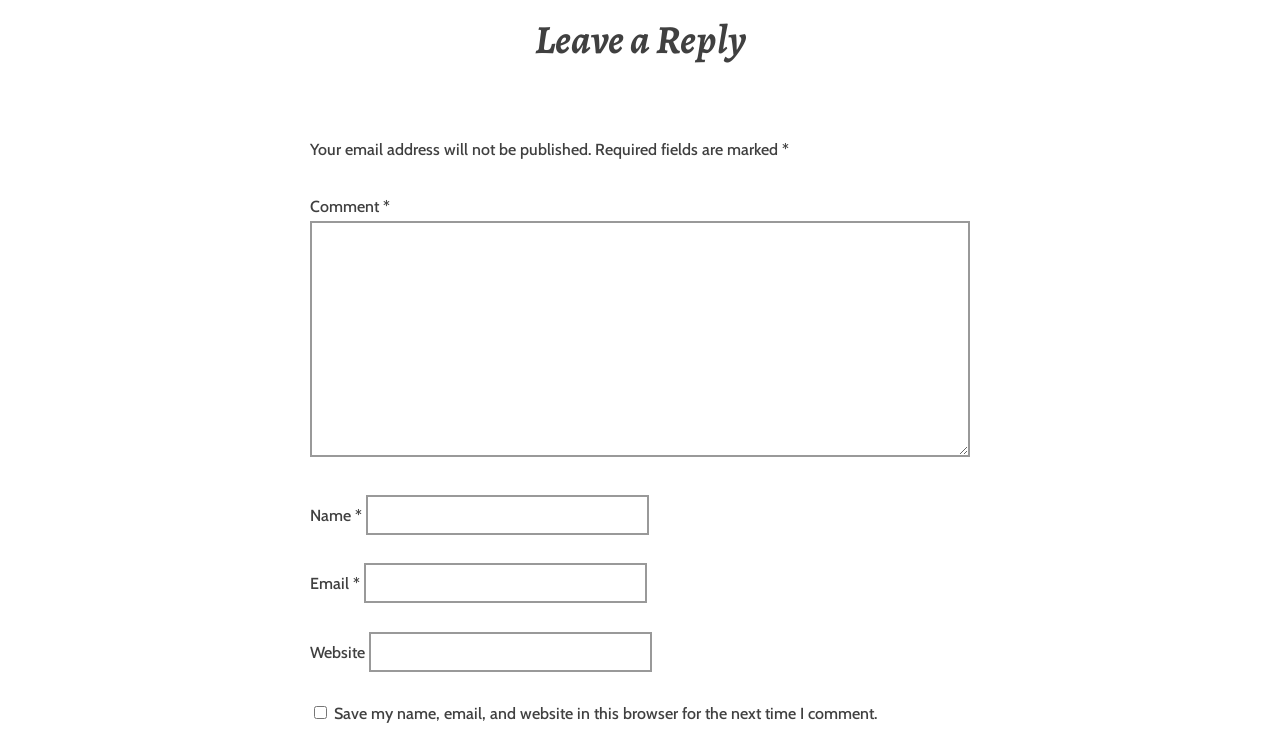Based on the description "aria-label="Visit Kennards Hire's YouTube page"", find the bounding box of the specified UI element.

None